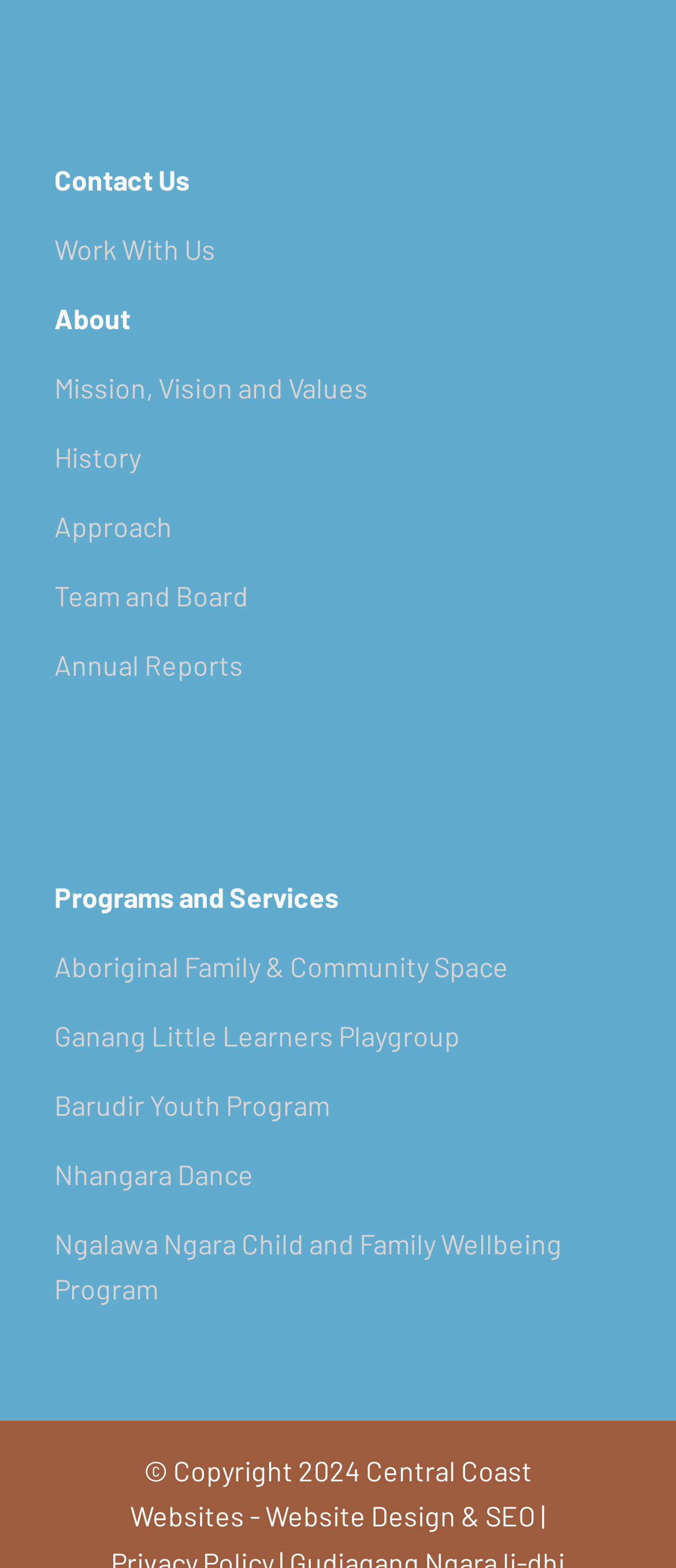Could you specify the bounding box coordinates for the clickable section to complete the following instruction: "Learn about Aboriginal Family & Community Space"?

[0.08, 0.605, 0.752, 0.626]